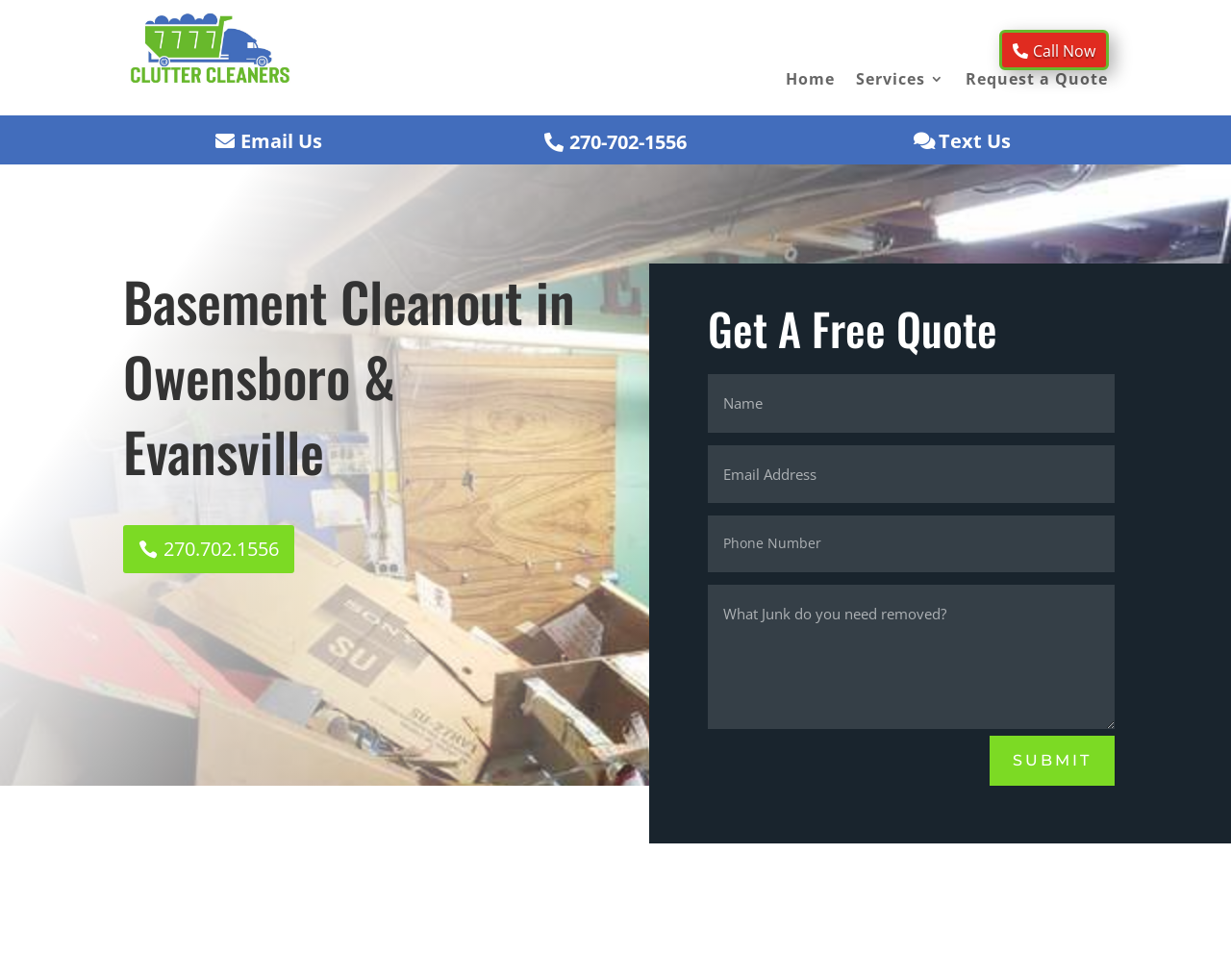Use a single word or phrase to answer the question: 
What is the phone number to call for a basement cleanout?

270-702-1556